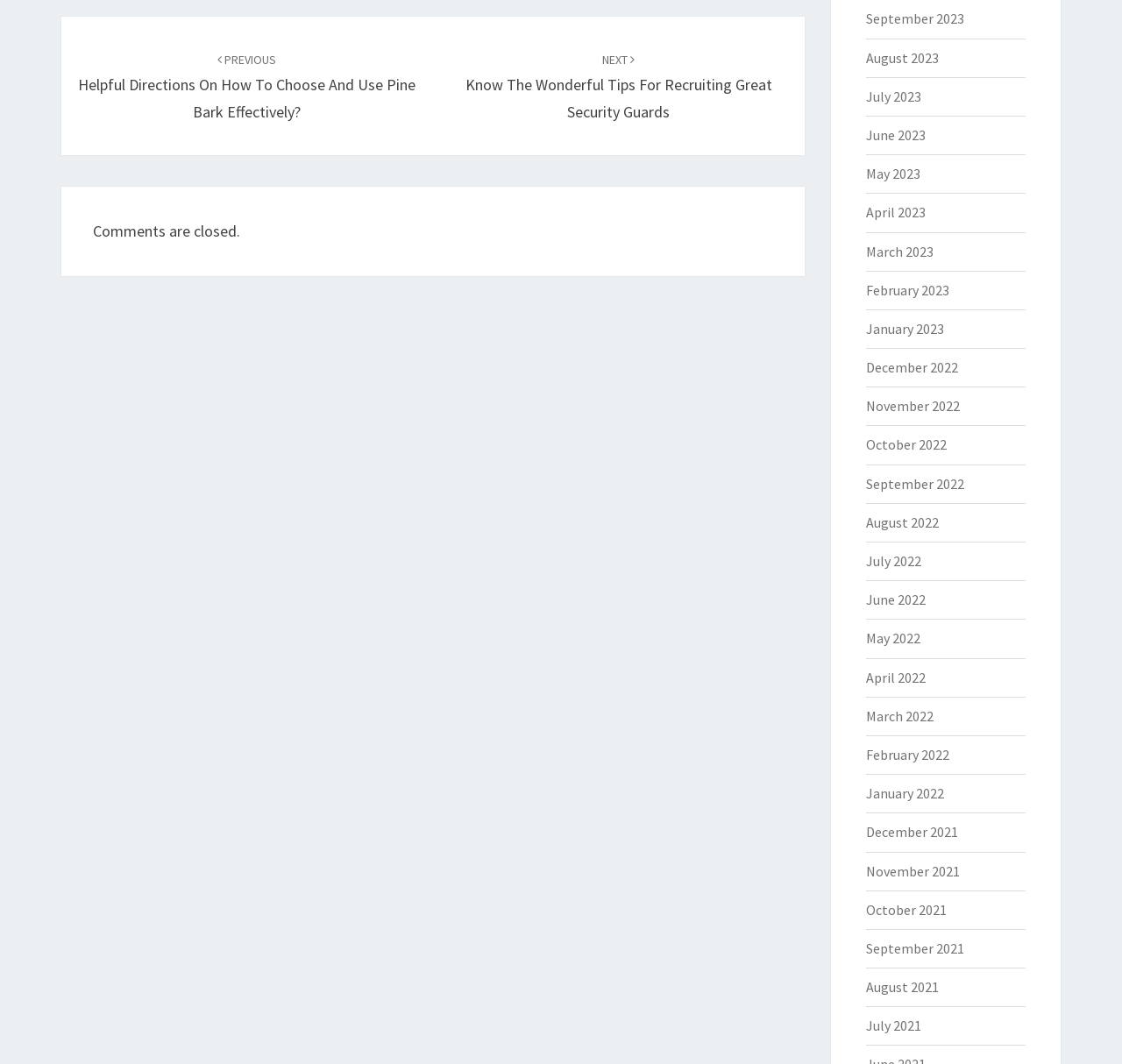What is the previous article about?
Refer to the image and provide a concise answer in one word or phrase.

Helpful Directions On How To Choose And Use Pine Bark Effectively?